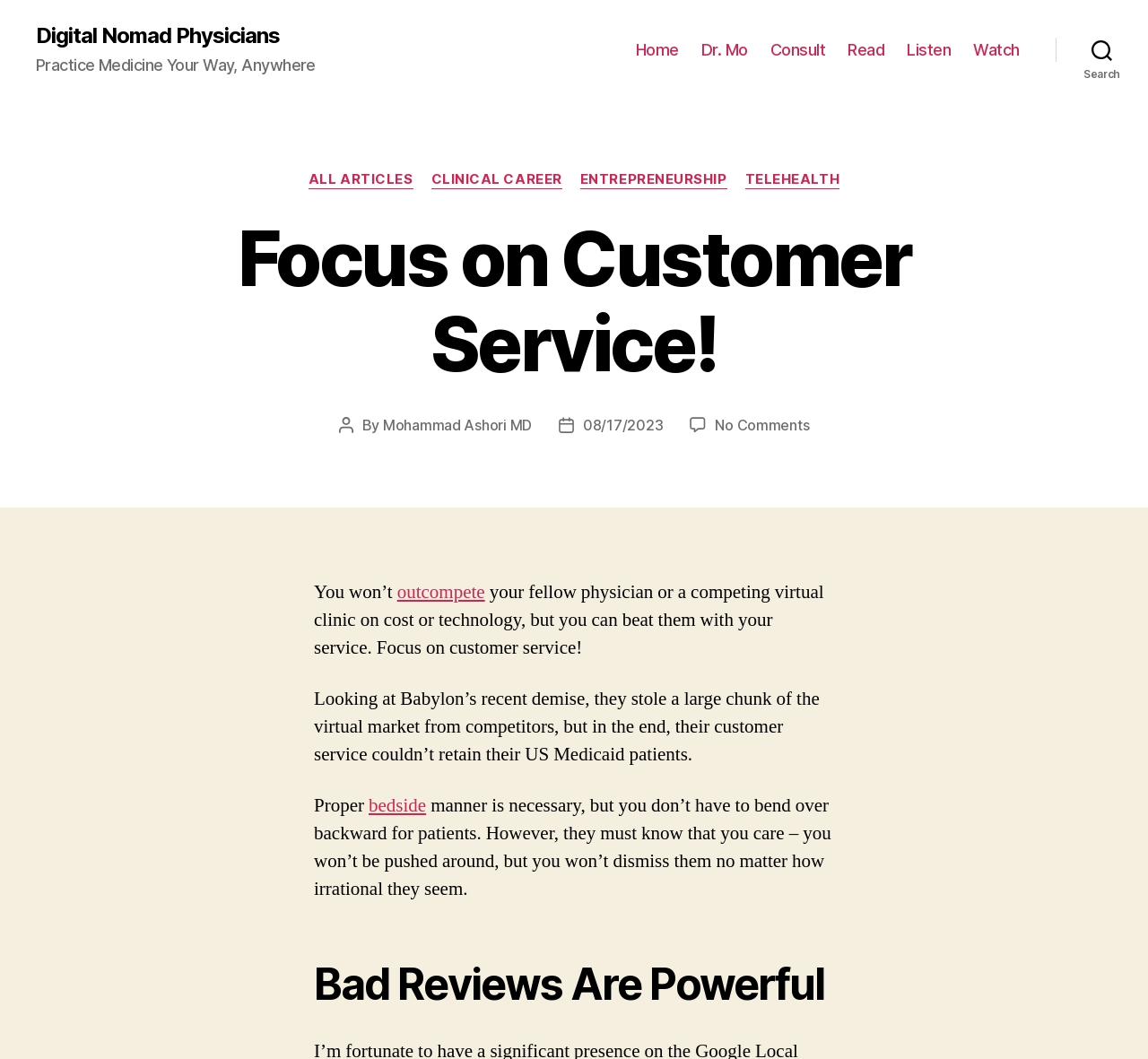What is the category of the article?
Give a thorough and detailed response to the question.

Although there are category links such as 'ALL ARTICLES', 'CLINICAL CAREER', 'ENTREPRENEURSHIP', and 'TELEHEALTH', the specific category of the article is not specified.